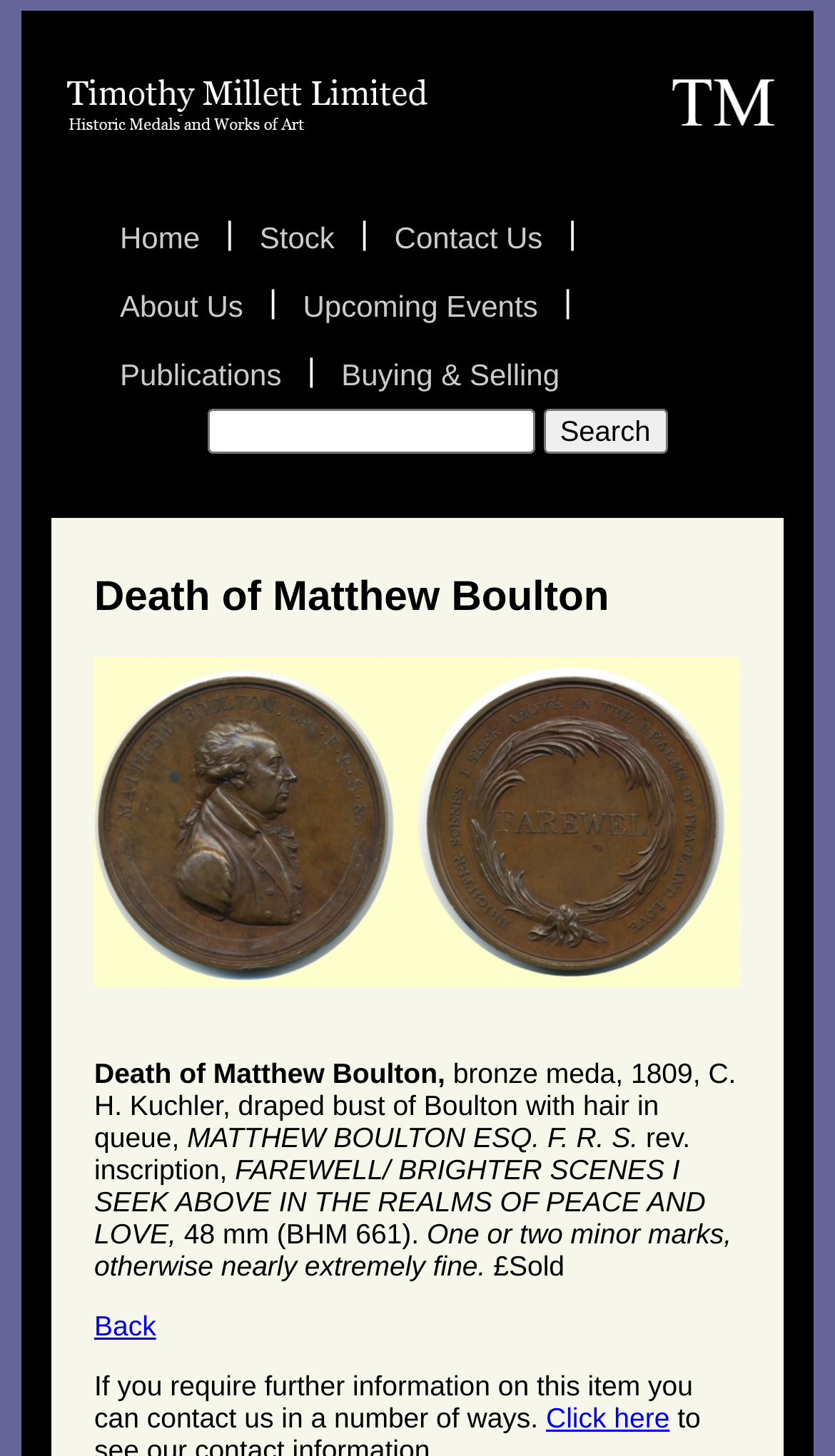Please give a concise answer to this question using a single word or phrase: 
What is the price of the medal?

Sold